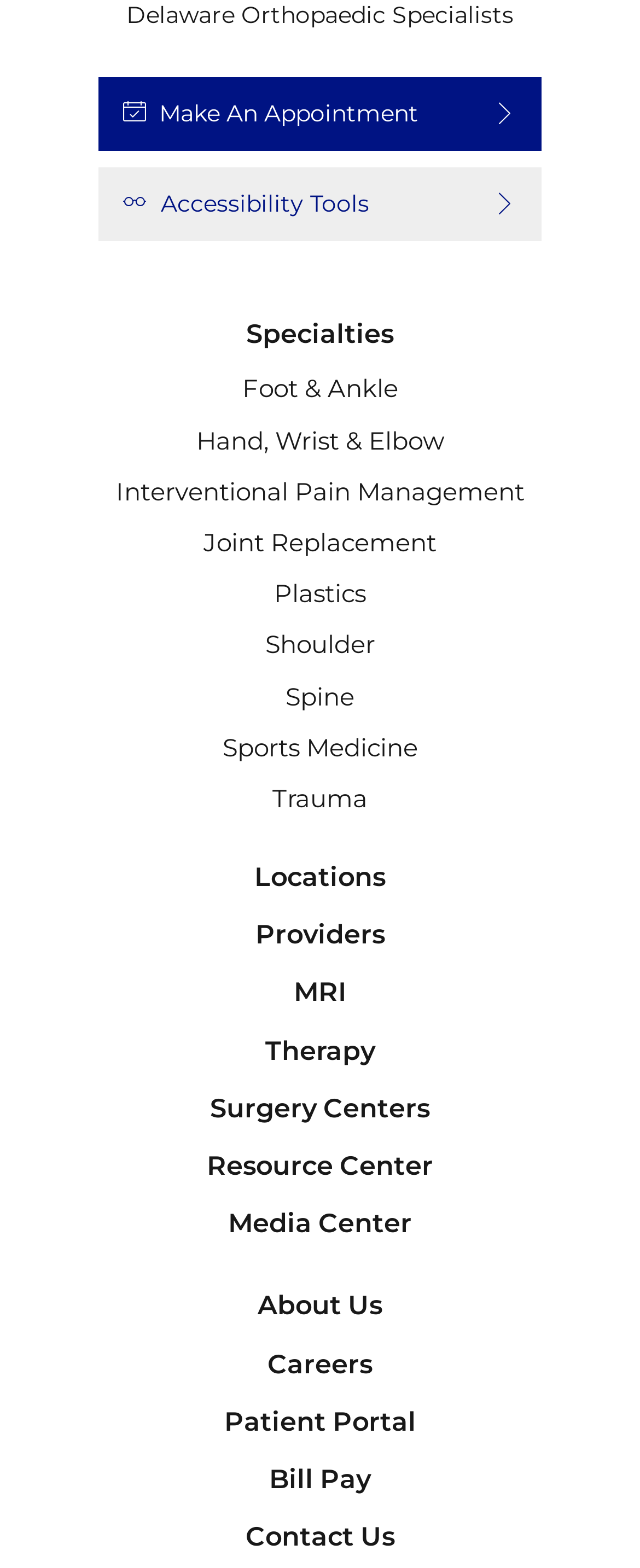Could you find the bounding box coordinates of the clickable area to complete this instruction: "View specialties"?

[0.385, 0.197, 0.615, 0.229]